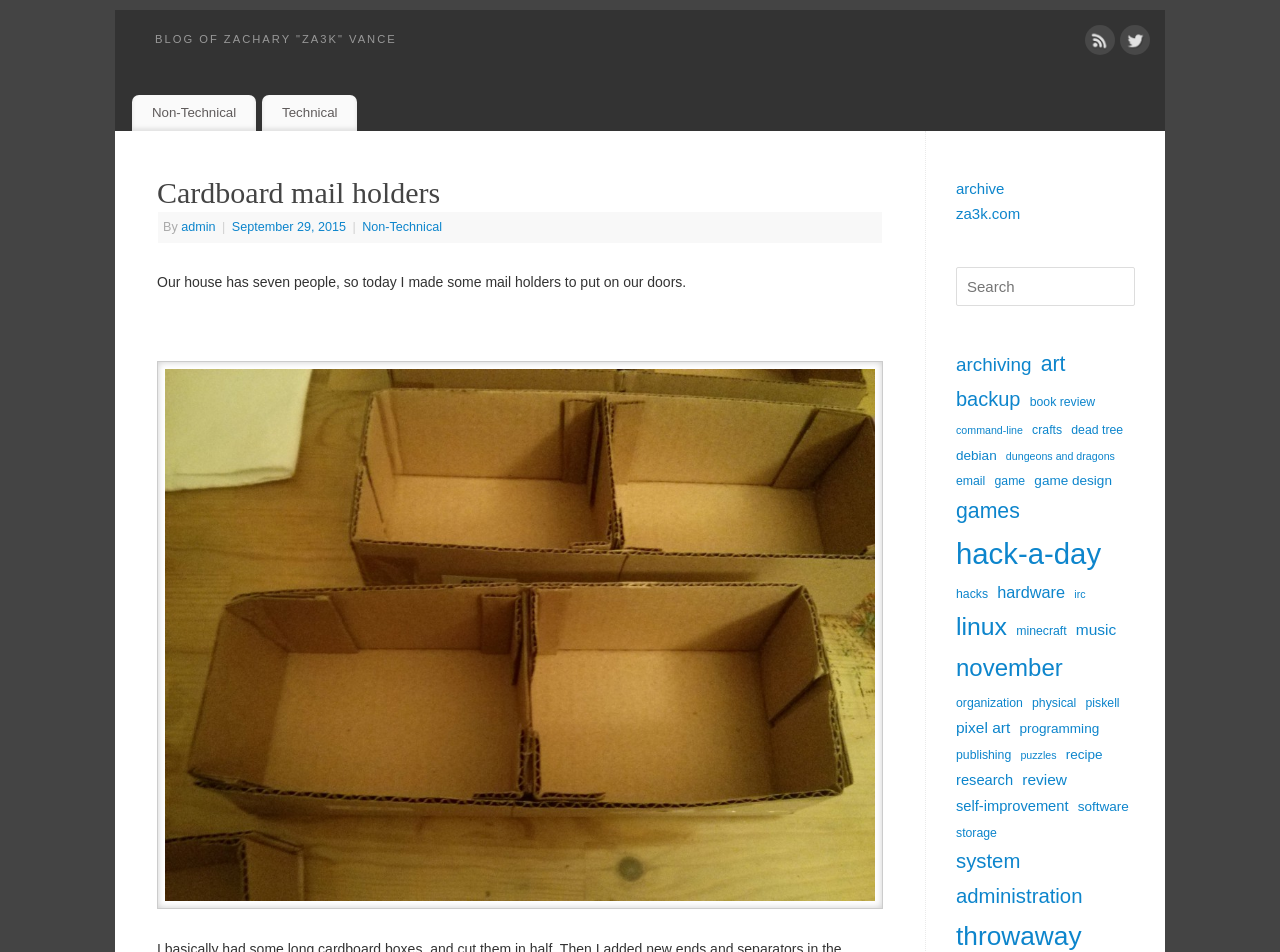Provide the bounding box coordinates of the area you need to click to execute the following instruction: "Visit the Twitter page".

[0.875, 0.026, 0.898, 0.066]